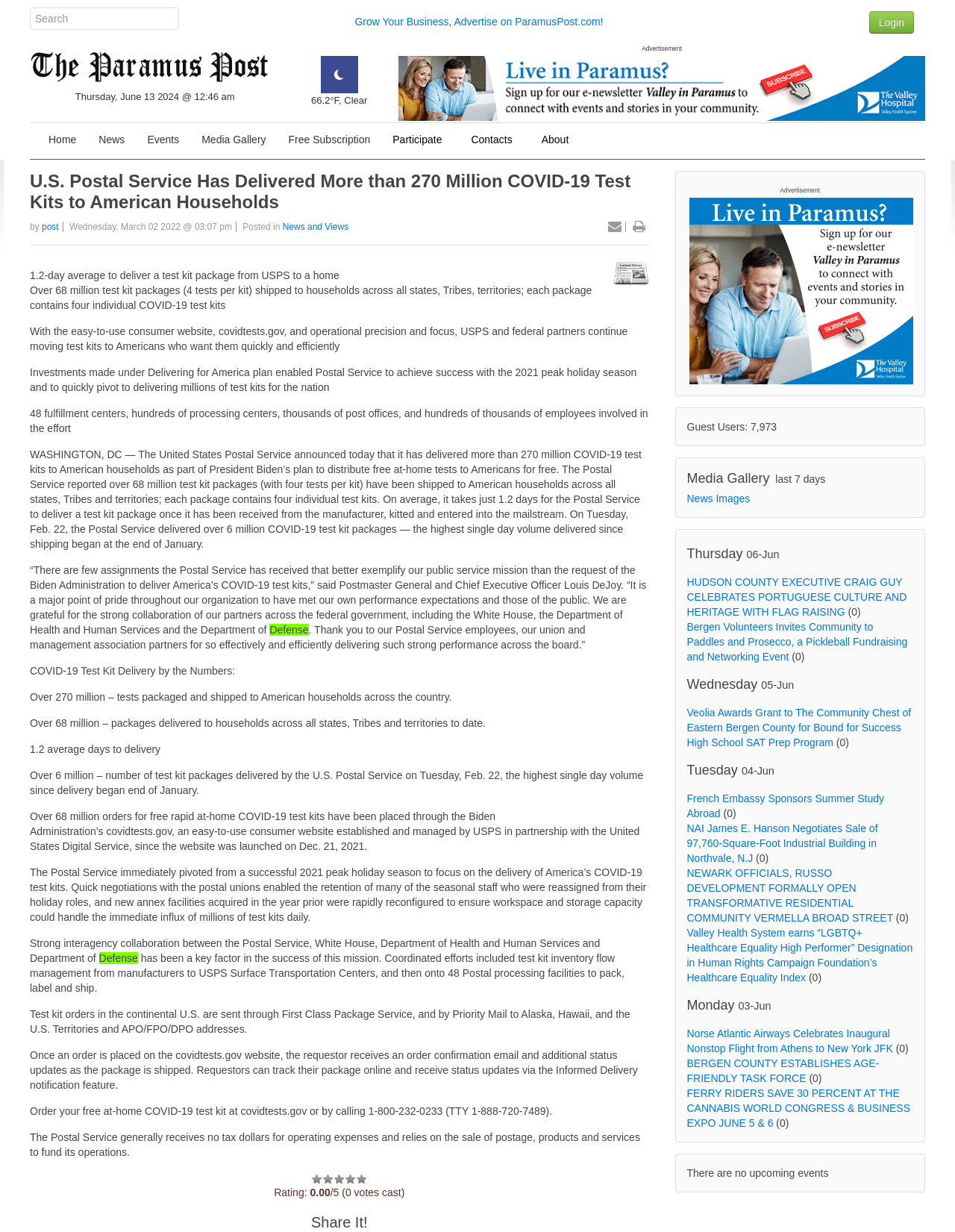Locate the bounding box coordinates of the element that should be clicked to execute the following instruction: "Check the weather".

[0.326, 0.055, 0.385, 0.086]